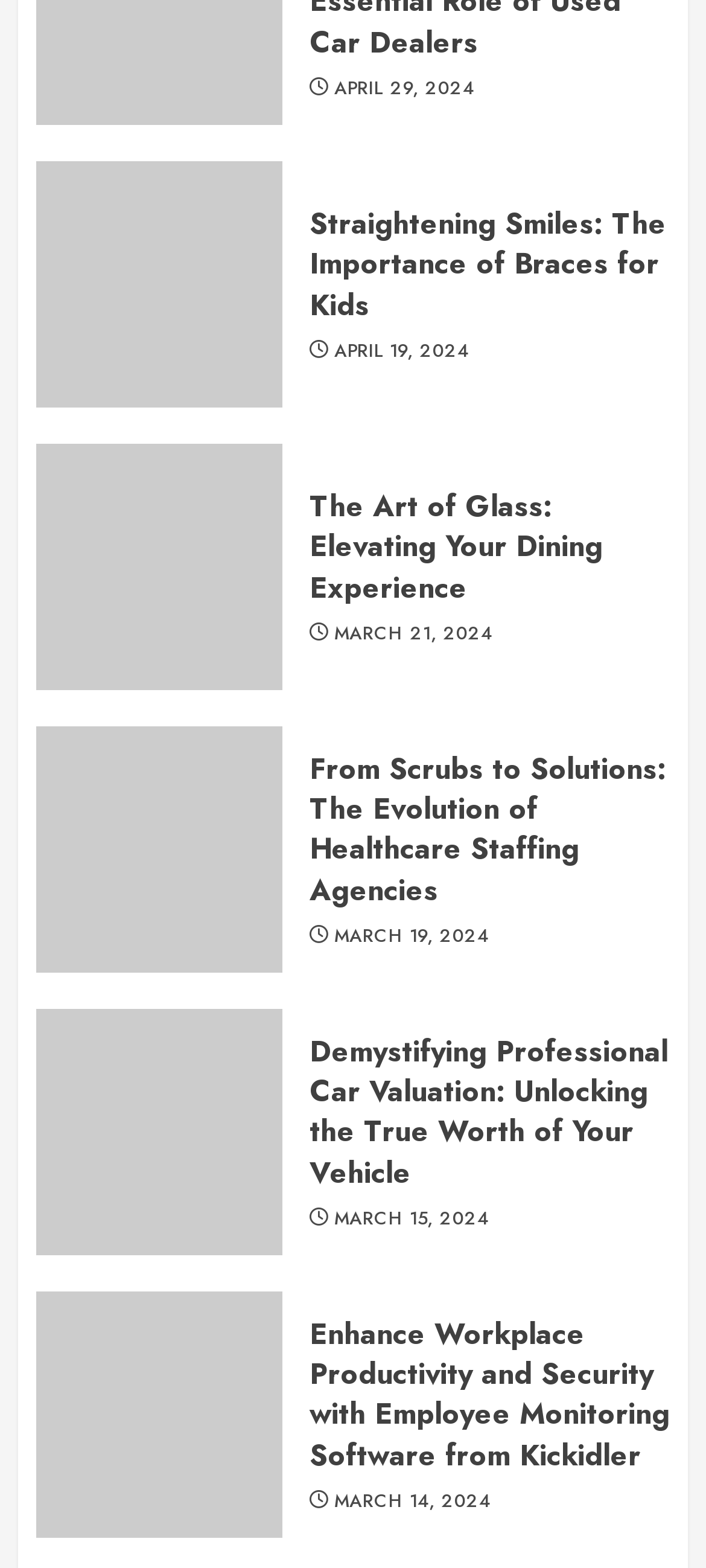Provide your answer to the question using just one word or phrase: What is the topic of the third article?

Healthcare Staffing Agencies